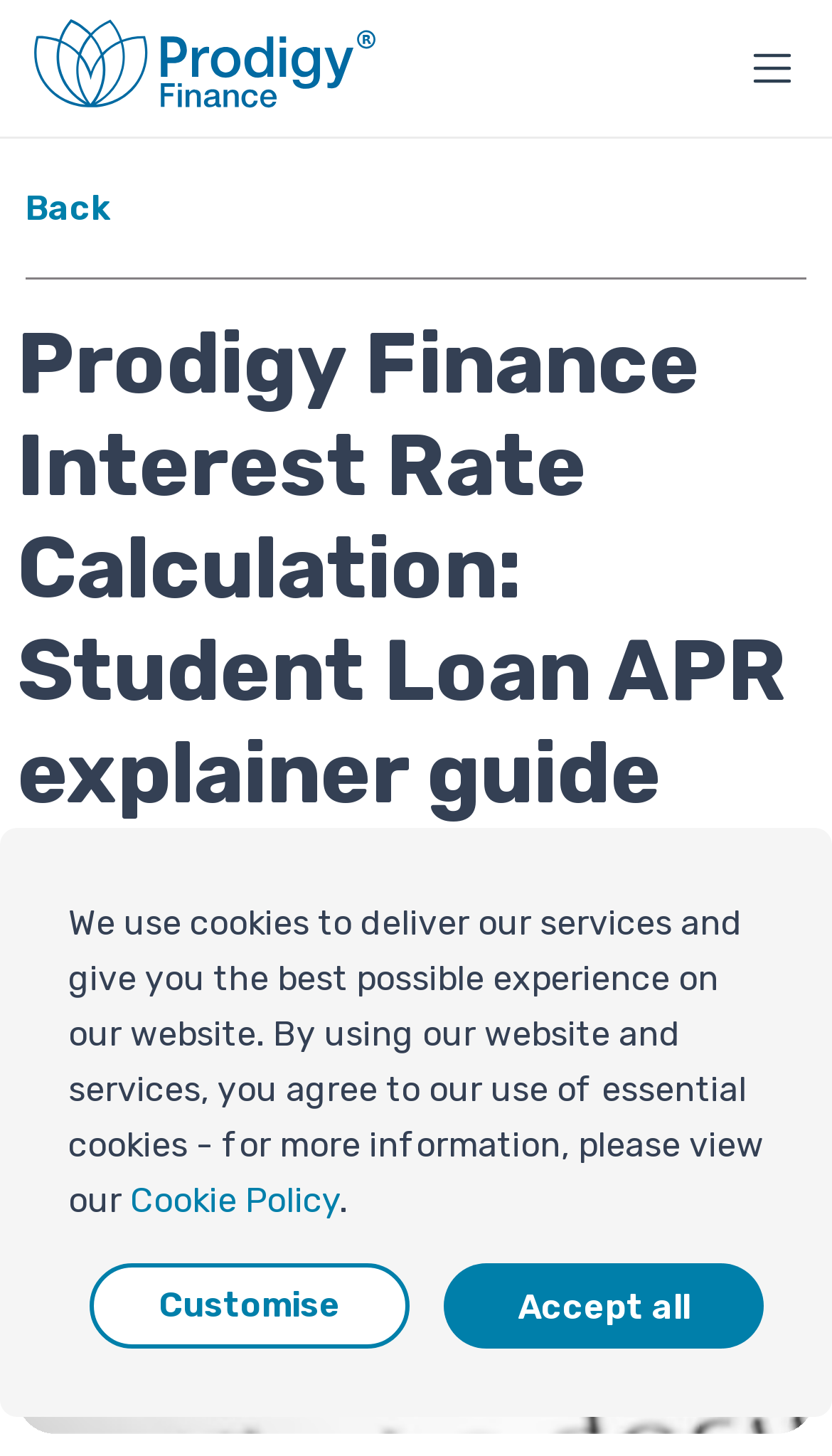Locate the bounding box coordinates of the element that should be clicked to execute the following instruction: "Click the 'I need help' button".

[0.041, 0.381, 0.959, 0.457]